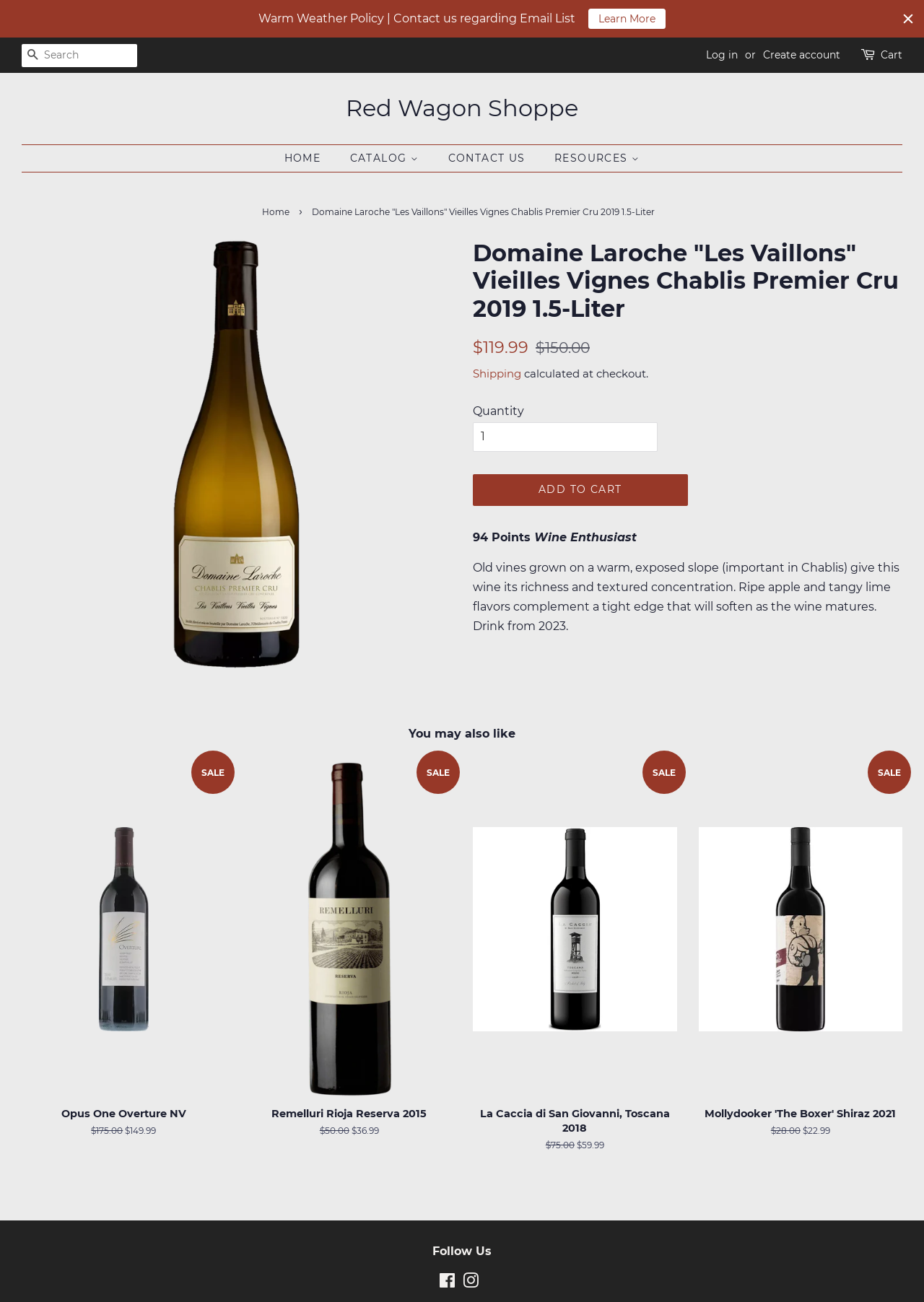Please identify the coordinates of the bounding box for the clickable region that will accomplish this instruction: "View similar products".

[0.023, 0.583, 0.244, 0.893]